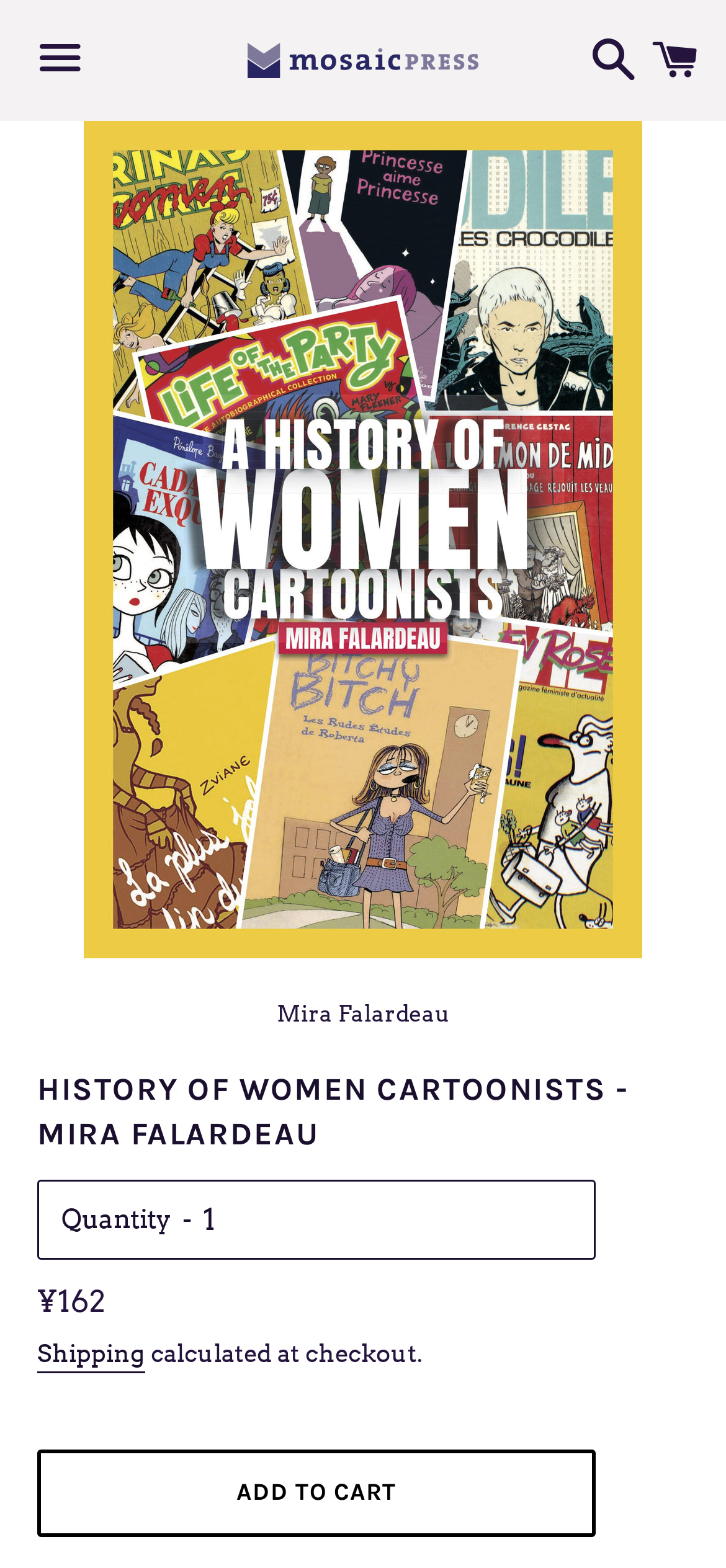What is the price of the book?
Based on the visual, give a brief answer using one word or a short phrase.

¥162